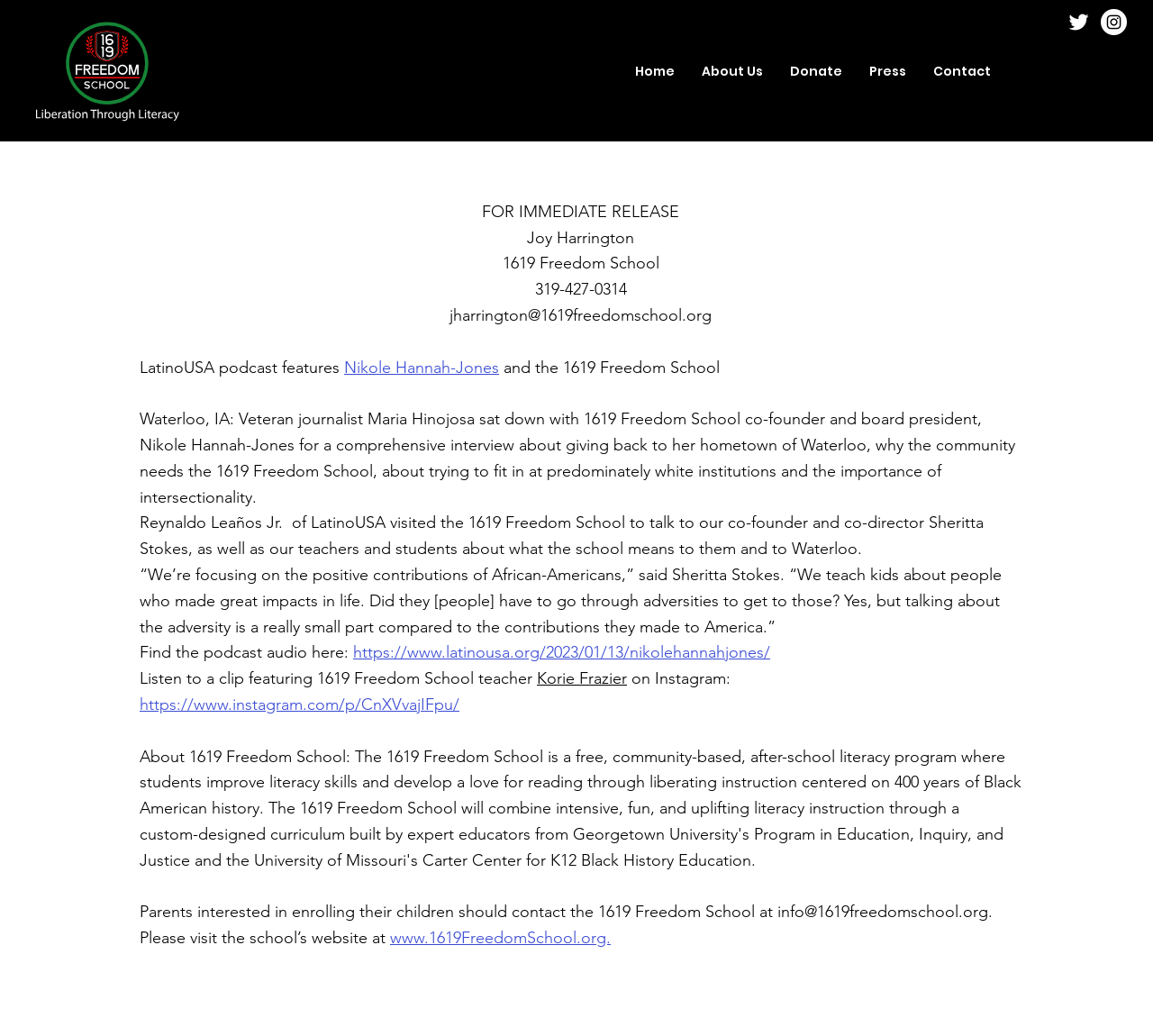Respond to the question below with a single word or phrase:
What is the name of the school featured in the article?

1619 Freedom School